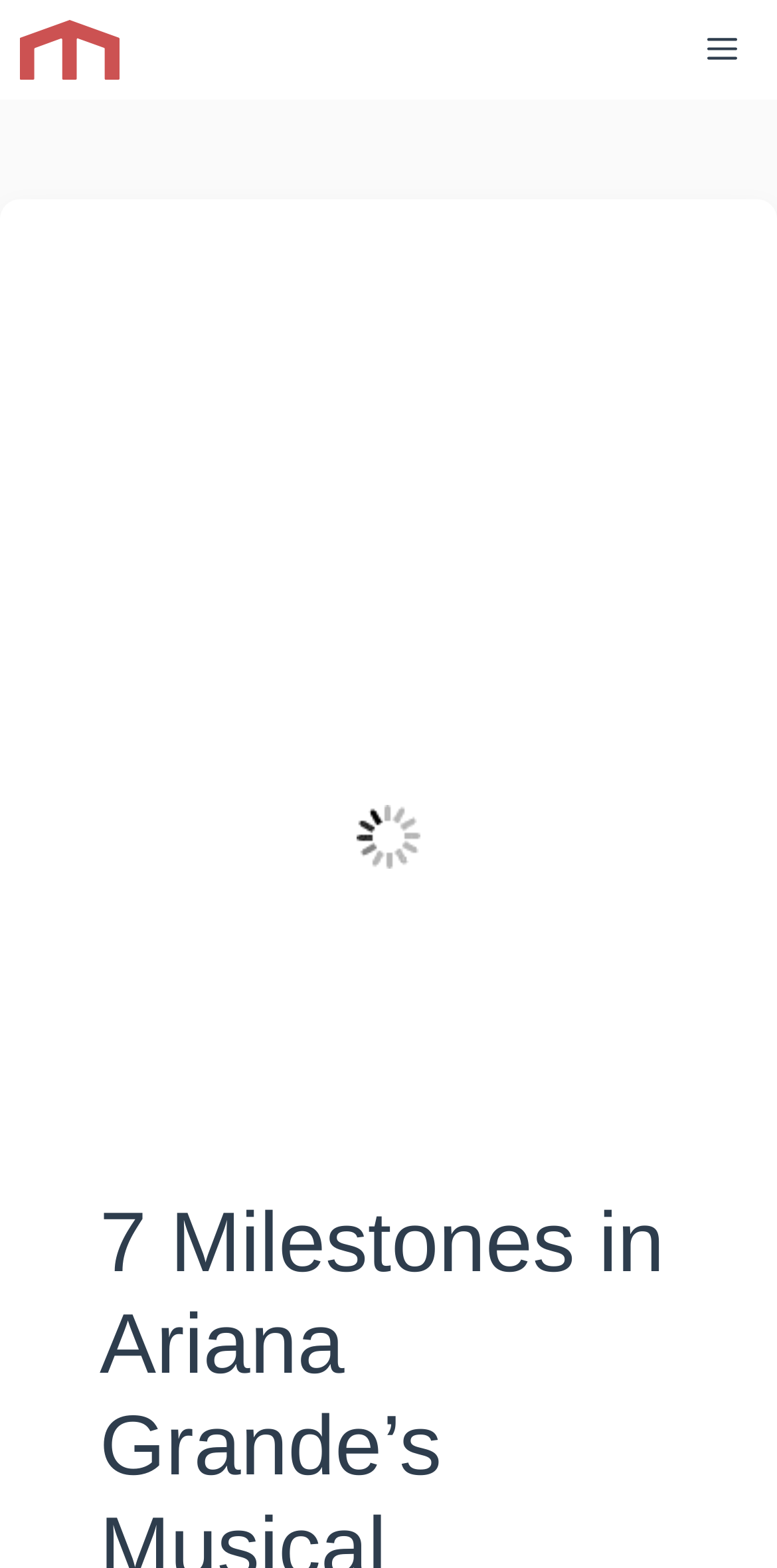Determine the bounding box coordinates of the UI element described below. Use the format (top-left x, top-left y, bottom-right x, bottom-right y) with floating point numbers between 0 and 1: Menu

[0.833, 0.0, 1.0, 0.064]